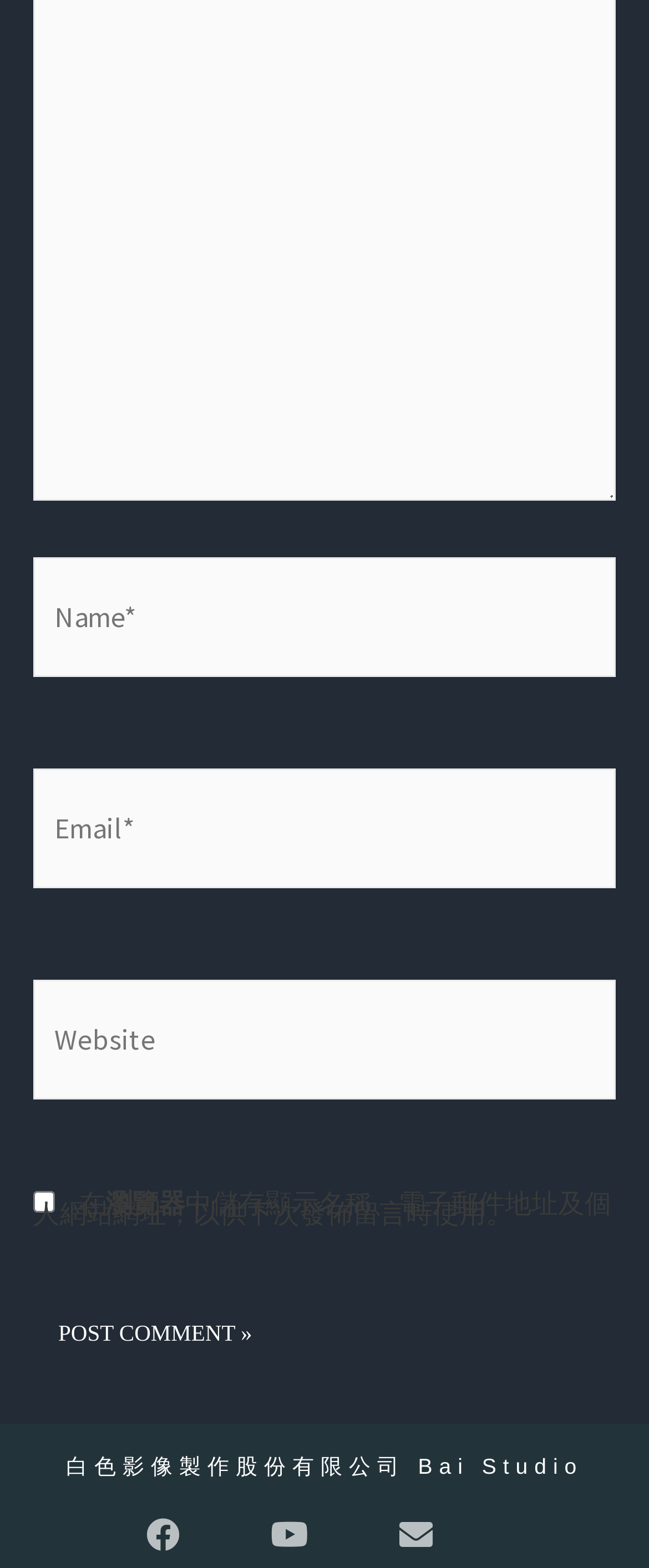What is the button at the bottom used for?
Provide a thorough and detailed answer to the question.

The button at the bottom is labeled as 'Post Comment »' and contains the static text 'POST COMMENT »', indicating that it is used to submit a comment or post.